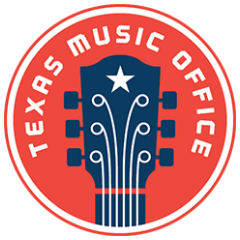What is the purpose of the Texas Music Office?
Answer with a single word or phrase by referring to the visual content.

Promoting and supporting Texas music industry